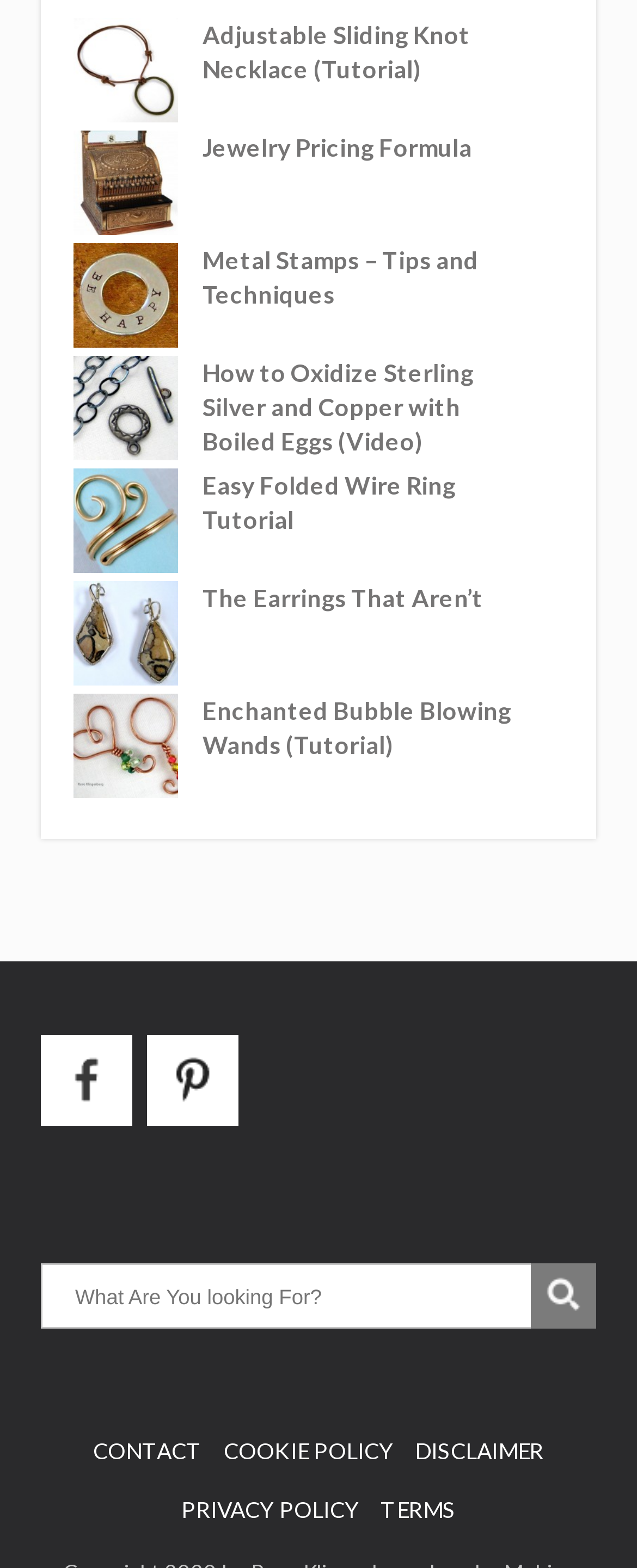Respond with a single word or phrase to the following question:
How many social media links are on the webpage?

2